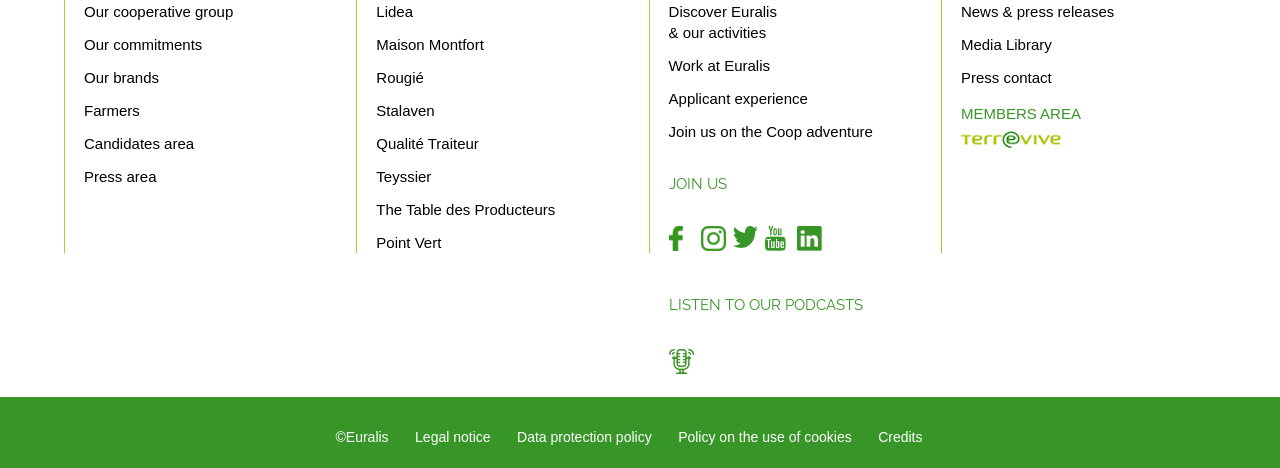Respond to the question below with a single word or phrase:
How many brands are listed on the webpage?

7